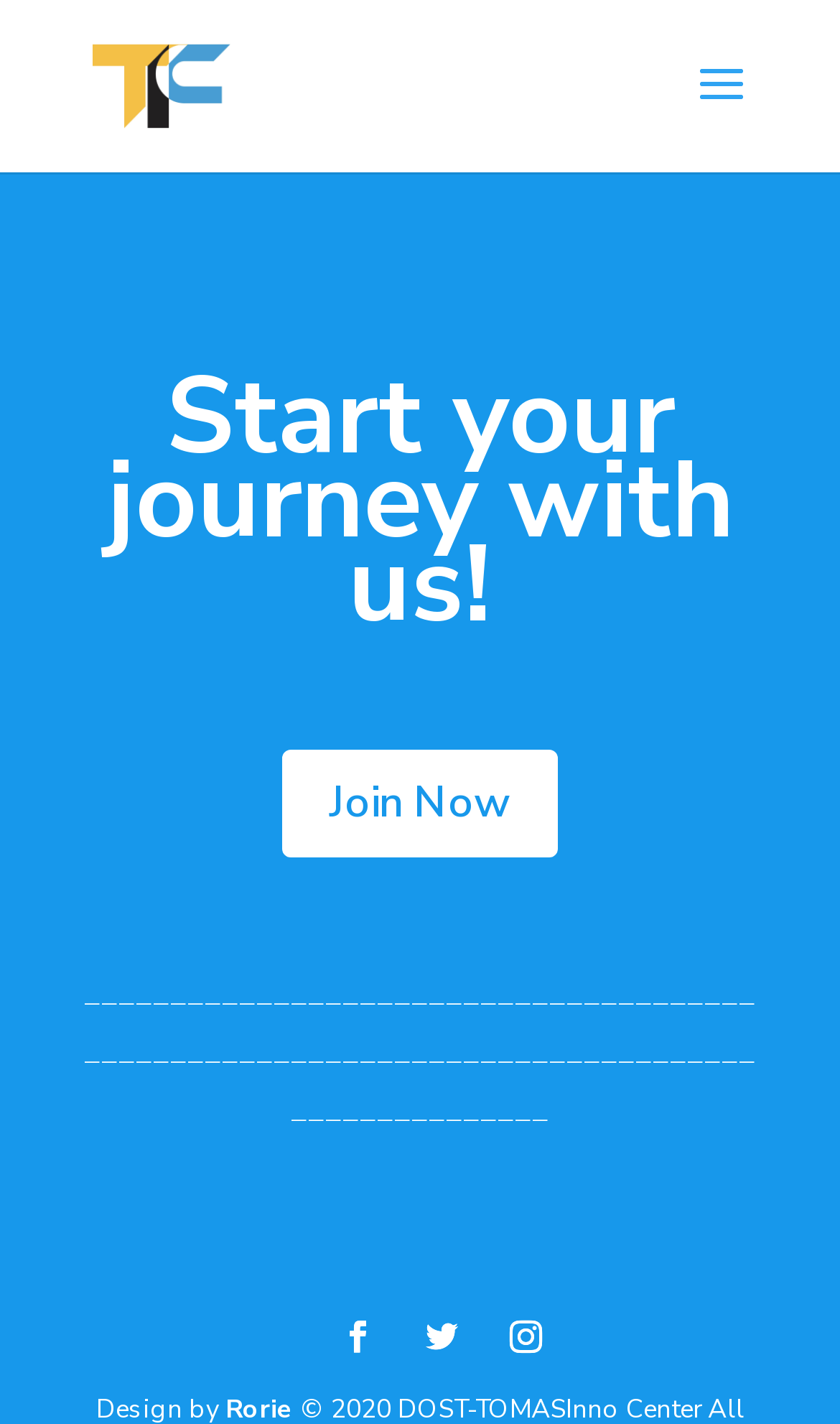Please determine the bounding box coordinates, formatted as (top-left x, top-left y, bottom-right x, bottom-right y), with all values as floating point numbers between 0 and 1. Identify the bounding box of the region described as: Instagram

[0.606, 0.922, 0.645, 0.963]